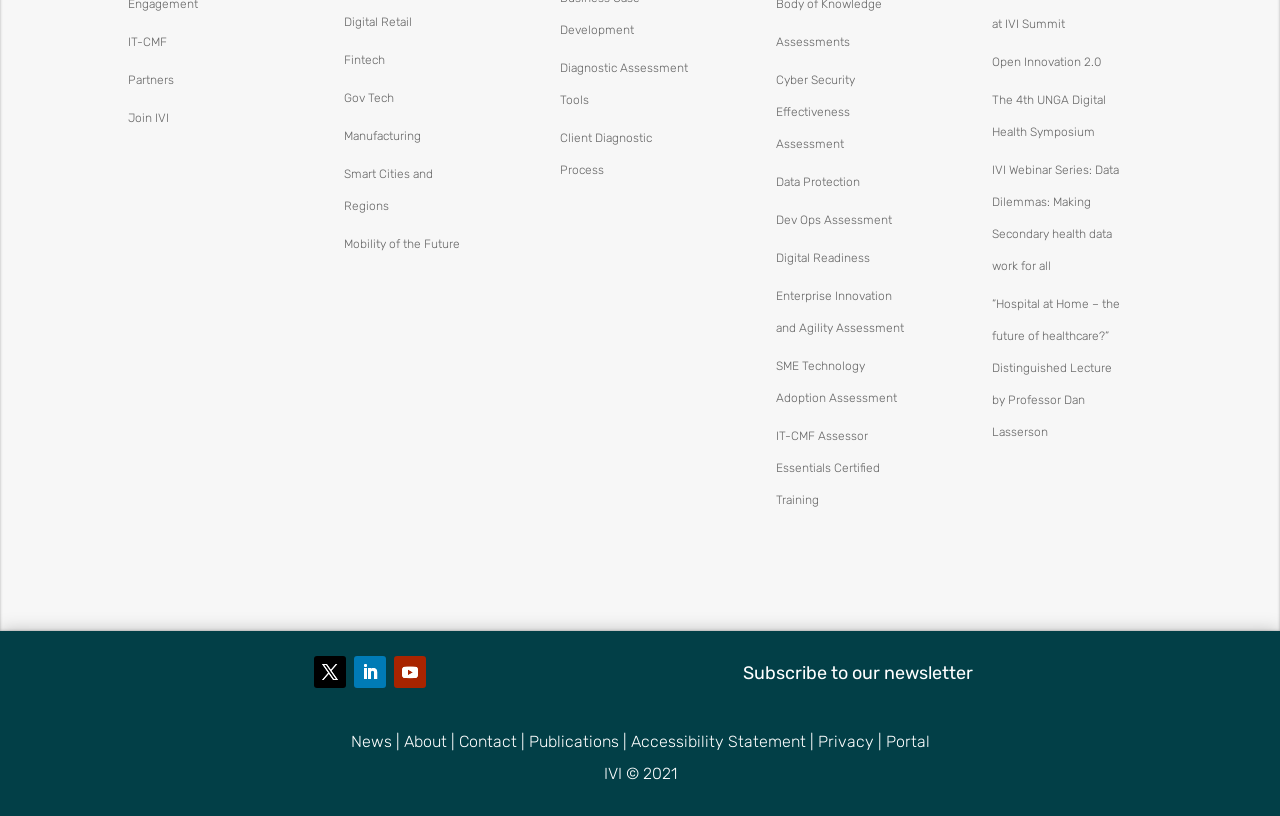How many links are there under 'Digital Retail'?
Answer with a single word or phrase, using the screenshot for reference.

0